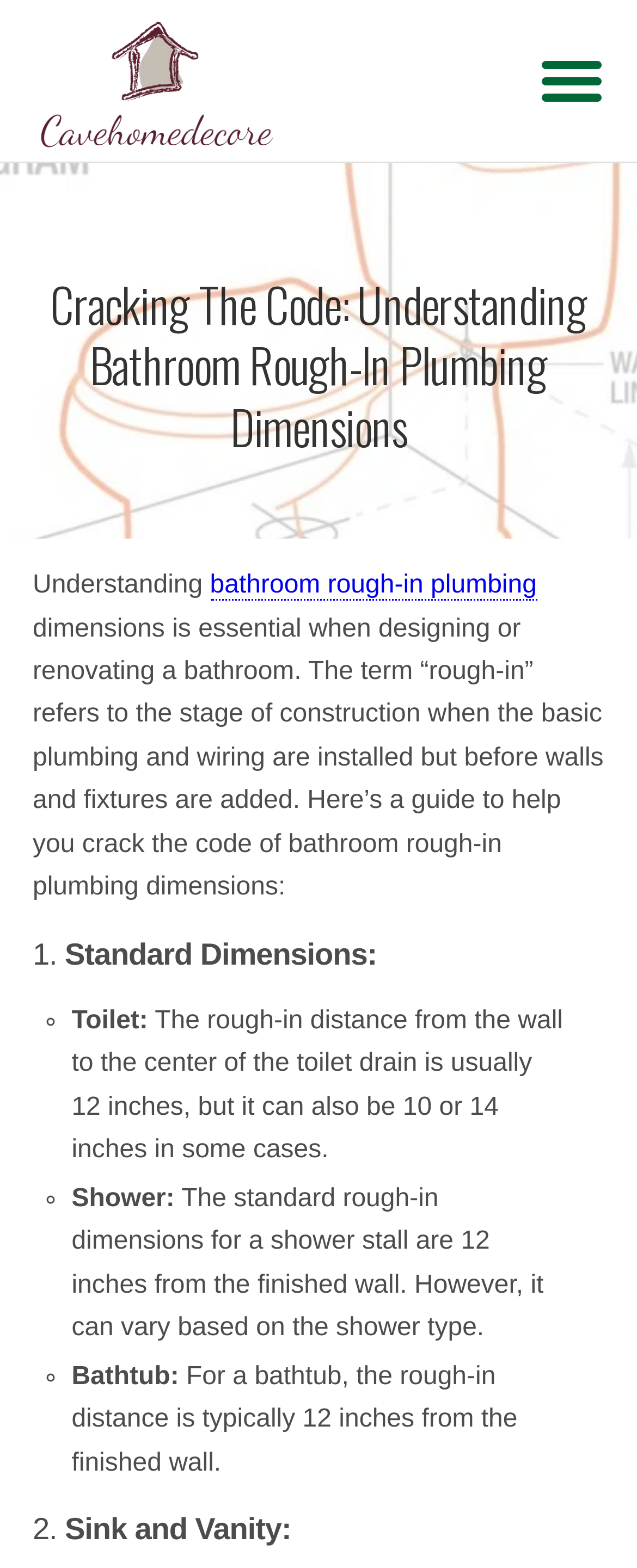Give a full account of the webpage's elements and their arrangement.

This webpage is about understanding bathroom rough-in plumbing dimensions, with a focus on designing or renovating a bathroom. At the top right corner, there is a button labeled "Menu Toggle". On the top left, there is a link with no text. The main title "Cracking The Code: Understanding Bathroom Rough-In Plumbing Dimensions" is prominently displayed at the top of the page.

Below the title, there is a link to "bathroom rough-in plumbing" and a paragraph of text that explains the importance of understanding rough-in plumbing dimensions and provides a brief overview of what the term "rough-in" refers to.

The page is divided into sections, with the first section titled "1. Standard Dimensions:". This section contains a list of three items, each marked with a bullet point (◦). The list items are "Toilet:", "Shower:", and "Bathtub:", each with a brief description of the standard rough-in dimensions for that fixture. For example, the rough-in distance from the wall to the center of the toilet drain is usually 12 inches, but can vary.

Below the first section, there is a second section titled "2. Sink and Vanity:". This section appears to be a continuation of the guide to bathroom rough-in plumbing dimensions, but the content is not fully displayed in this screenshot.